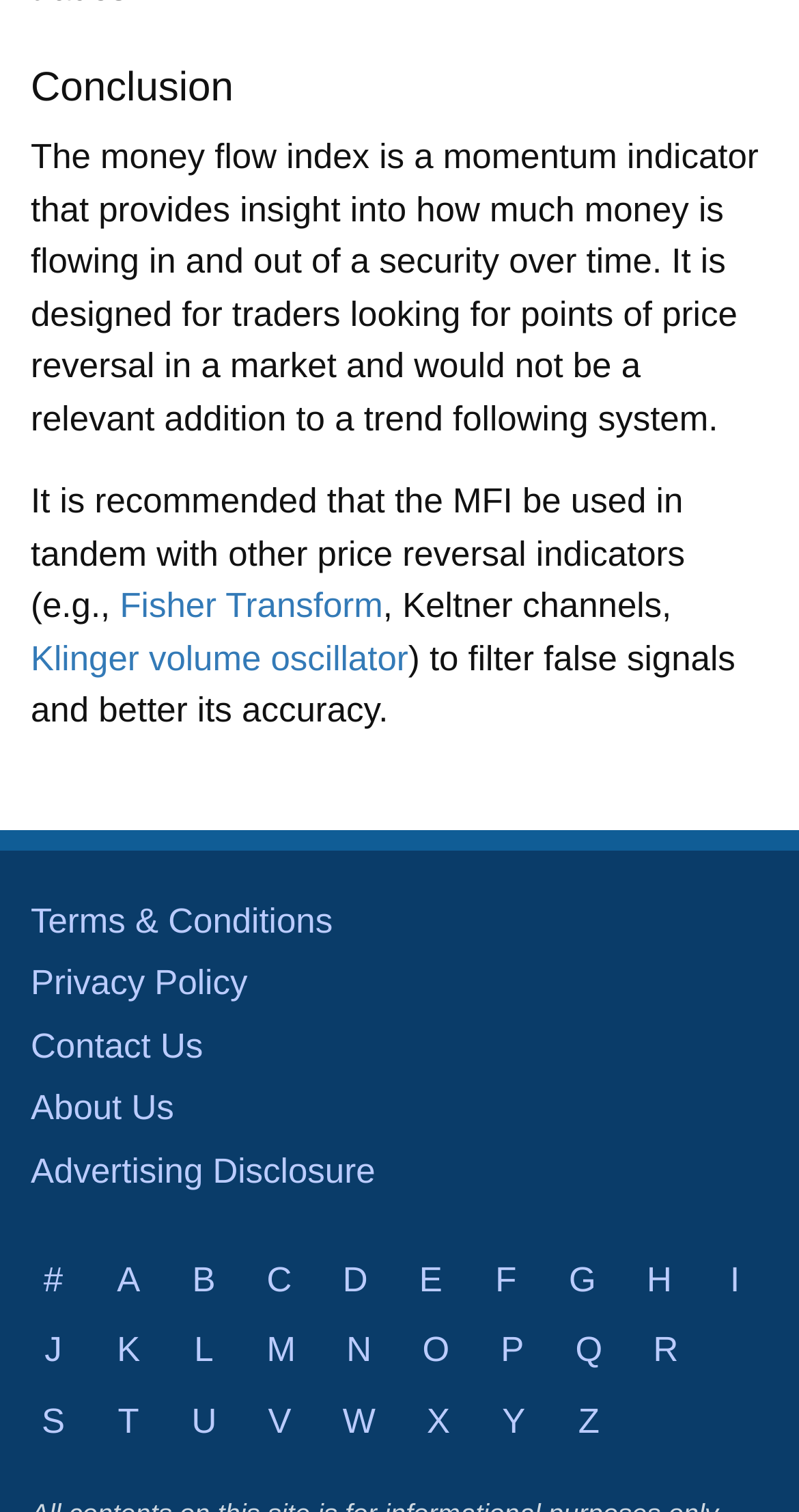Locate the bounding box coordinates of the area to click to fulfill this instruction: "Go to About Us page". The bounding box should be presented as four float numbers between 0 and 1, in the order [left, top, right, bottom].

[0.038, 0.72, 0.218, 0.746]